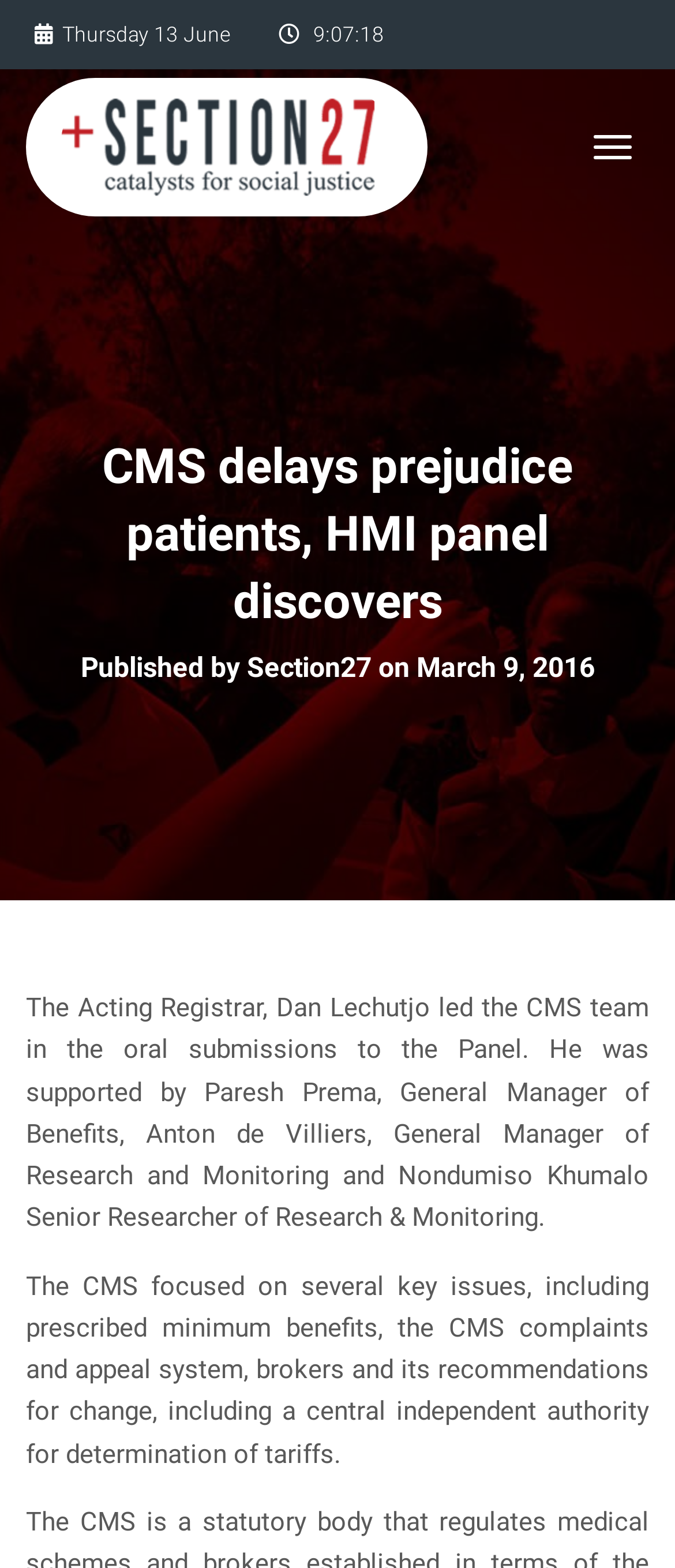Find the bounding box coordinates corresponding to the UI element with the description: "title="Section27"". The coordinates should be formatted as [left, top, right, bottom], with values as floats between 0 and 1.

[0.038, 0.044, 0.633, 0.144]